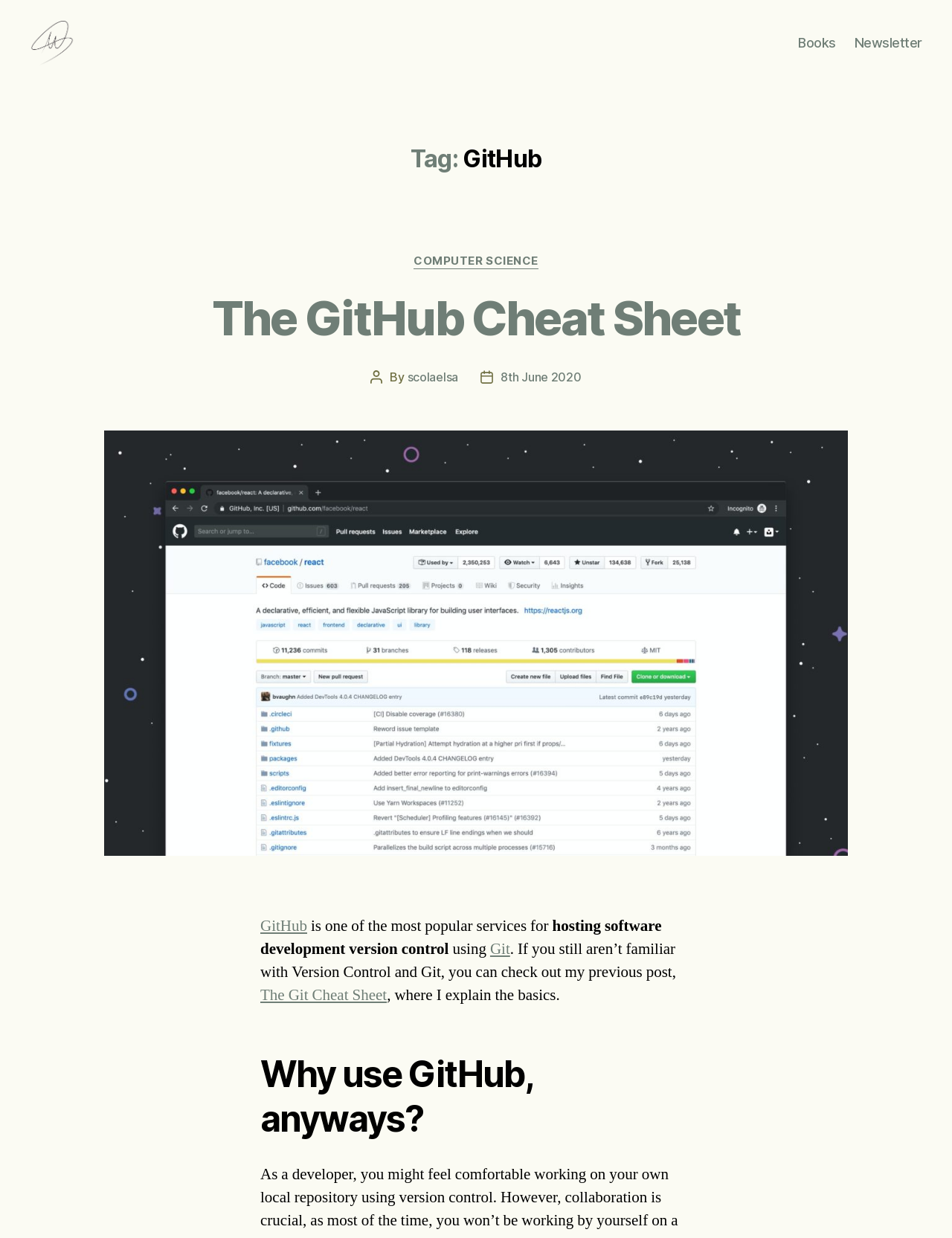Give a detailed account of the webpage's layout and content.

The webpage is about GitHub Archives by Elsa Scola. At the top left, there is a link and an image, both labeled "Elsa Scola". On the top right, there is a horizontal navigation menu with two links: "Books" and "Newsletter". 

Below the navigation menu, there is a header section with a heading "Tag: GitHub". Underneath, there is another header section with a link "COMPUTER SCIENCE" and a heading "The GitHub Cheat Sheet". The heading "The GitHub Cheat Sheet" is accompanied by a link with the same text. 

Following this, there is a section with text "By sclaelsa" and a link "8th June 2020", indicating the author and date of the content. 

The main content of the webpage is a figure that spans the entire width of the page. Within this figure, there is a link "GitHub" and a block of text that describes GitHub as a popular service for hosting software development version control using Git. The text also mentions a previous post about Version Control and Git, with a link to "The Git Cheat Sheet". 

Finally, there is a heading "Why use GitHub, anyways?" at the bottom of the page.